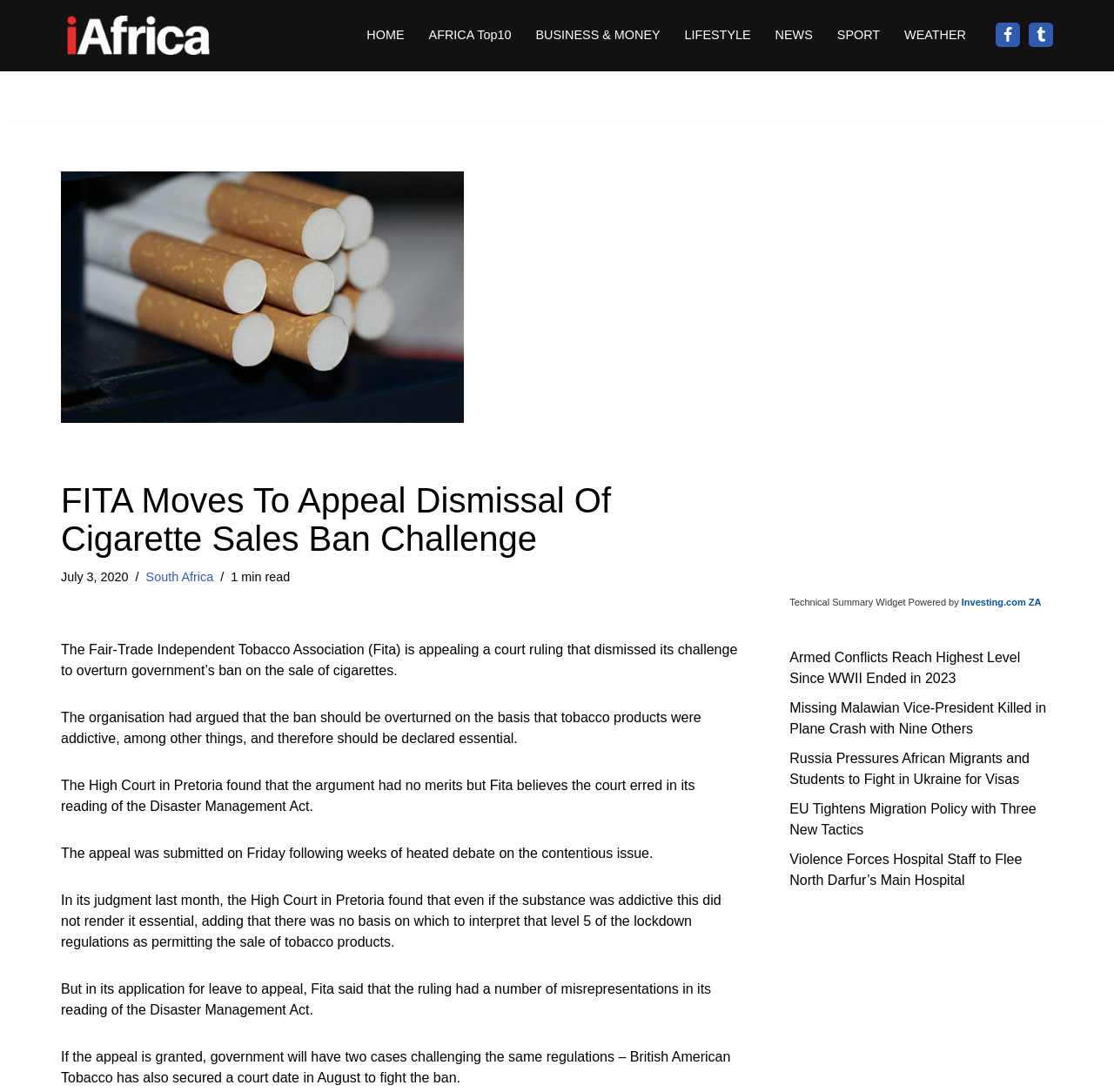Please answer the following question using a single word or phrase: 
What is the High Court's judgment?

No merits